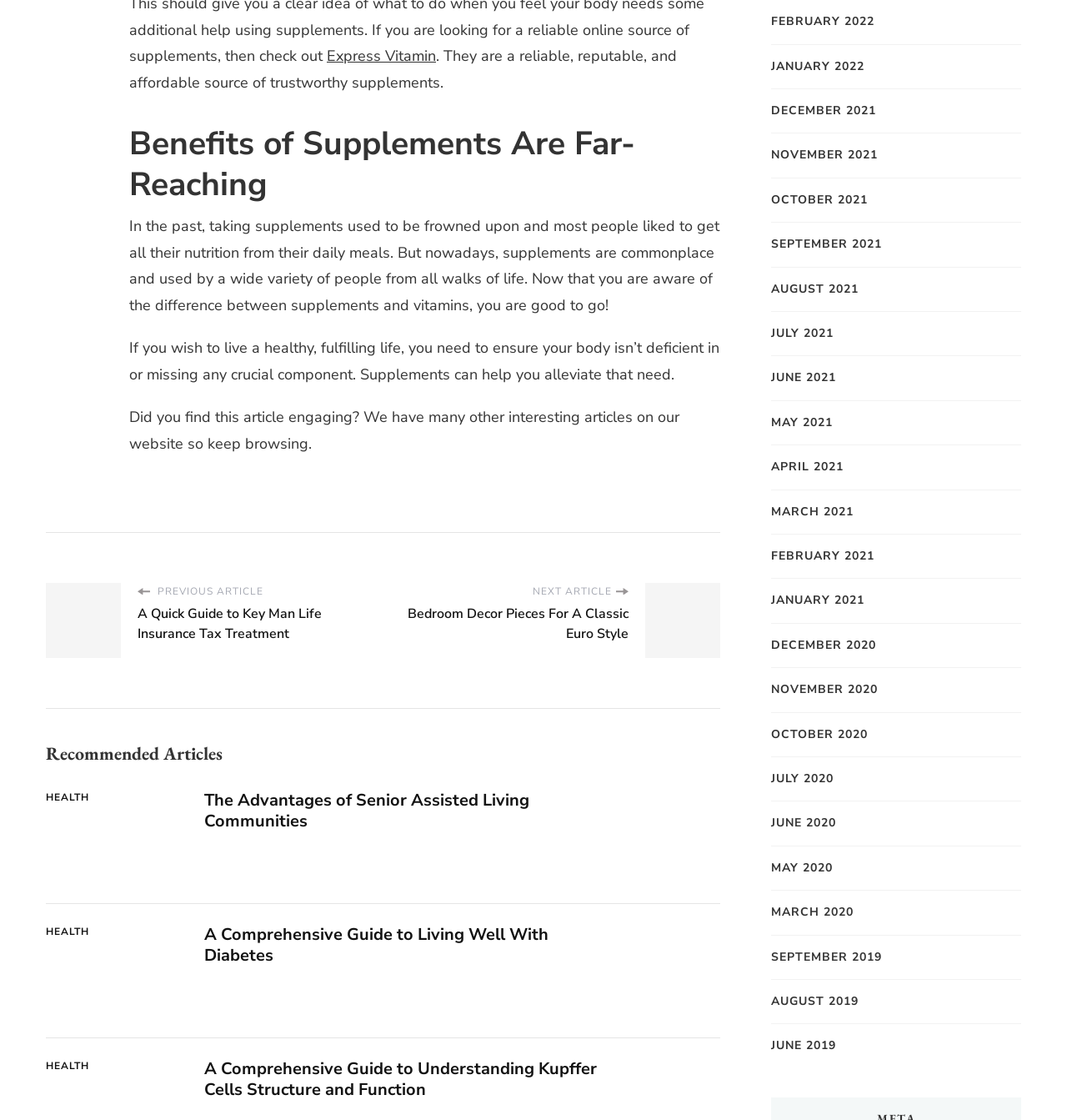What type of articles are recommended?
Based on the screenshot, answer the question with a single word or phrase.

Health-related